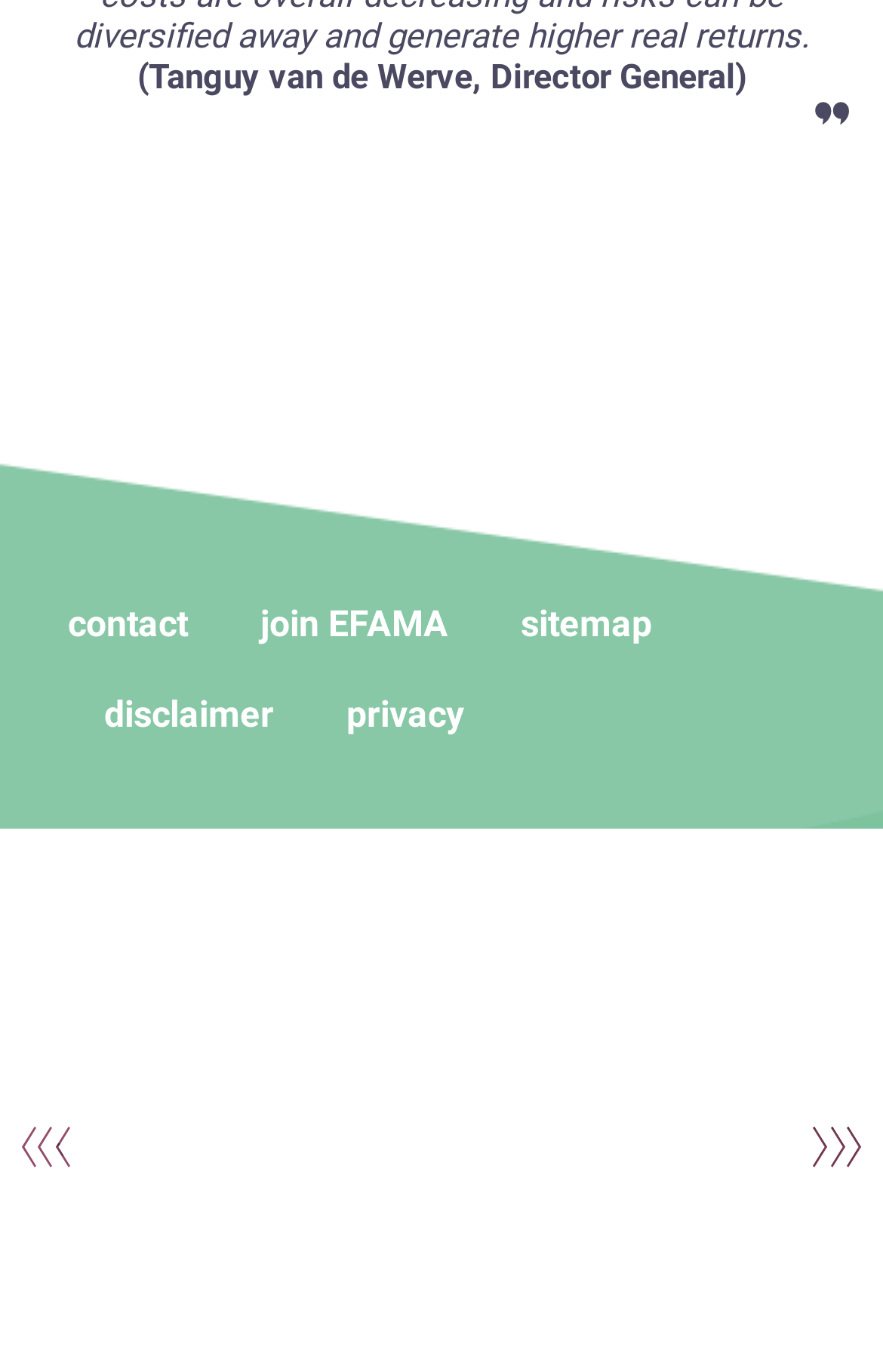From the webpage screenshot, predict the bounding box of the UI element that matches this description: "privacy".

[0.351, 0.489, 0.567, 0.555]